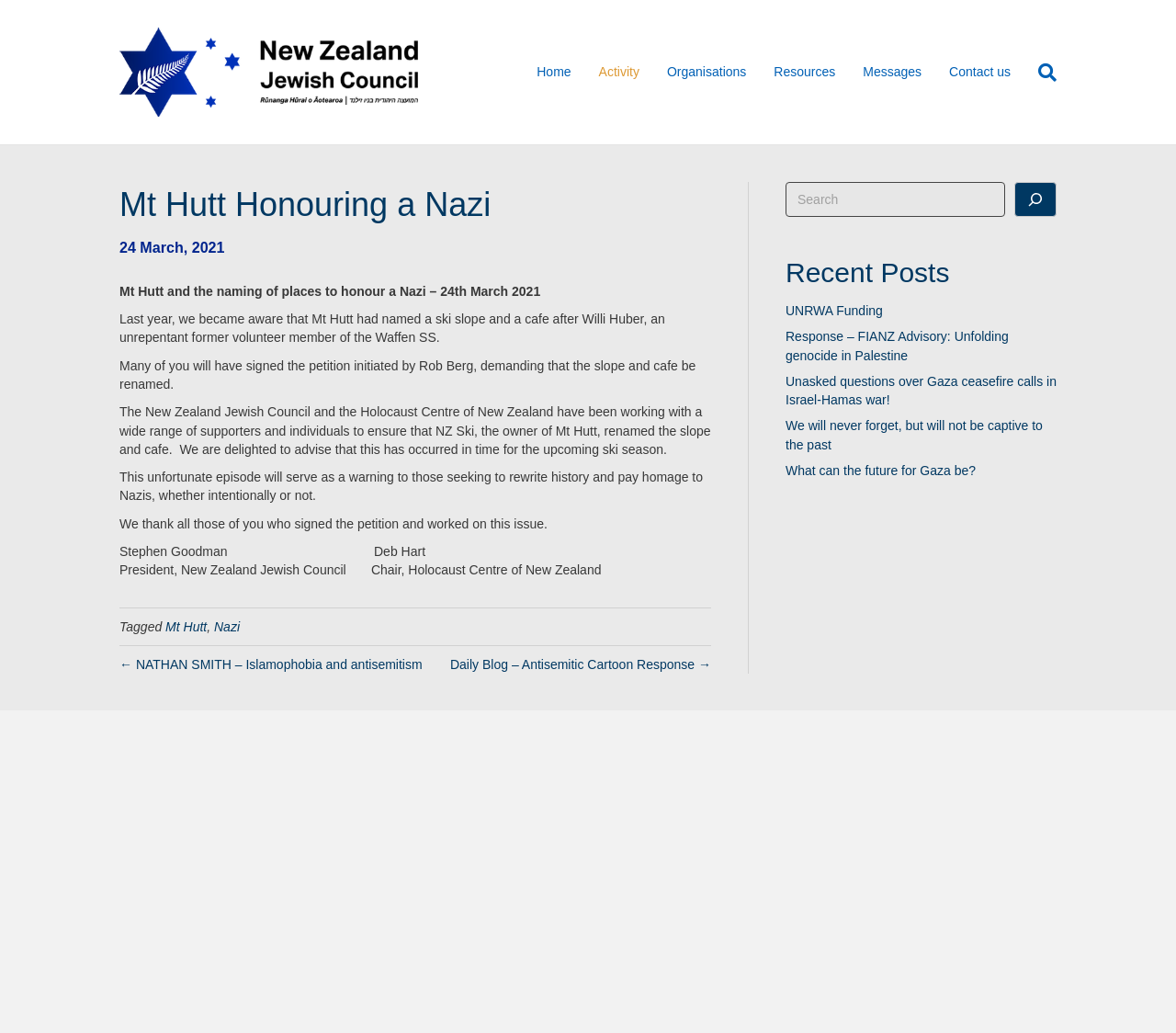Specify the bounding box coordinates (top-left x, top-left y, bottom-right x, bottom-right y) of the UI element in the screenshot that matches this description: Log In

None